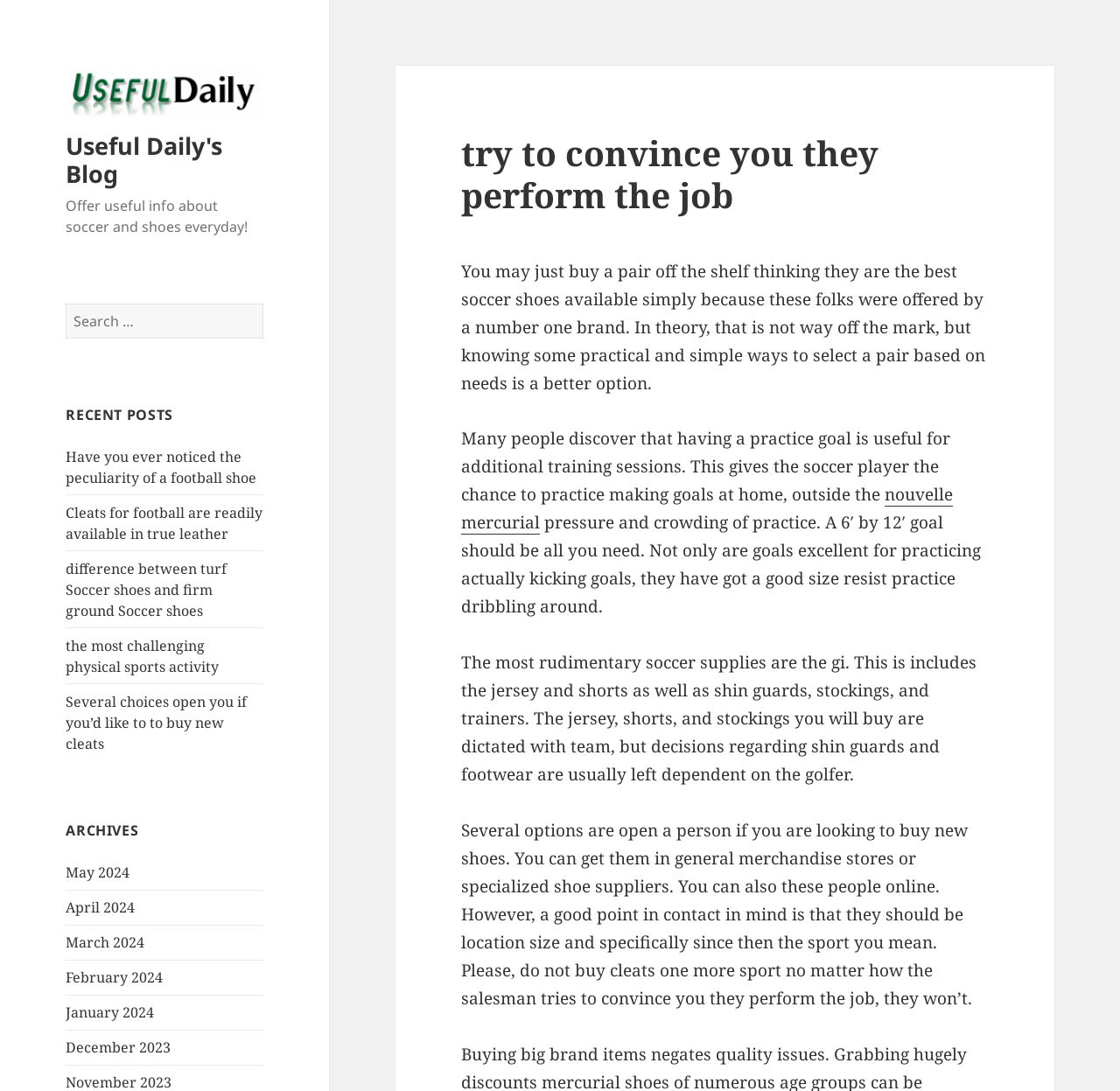Identify the bounding box coordinates of the clickable region required to complete the instruction: "Go to 'May 2024' archives". The coordinates should be given as four float numbers within the range of 0 and 1, i.e., [left, top, right, bottom].

[0.059, 0.791, 0.116, 0.809]